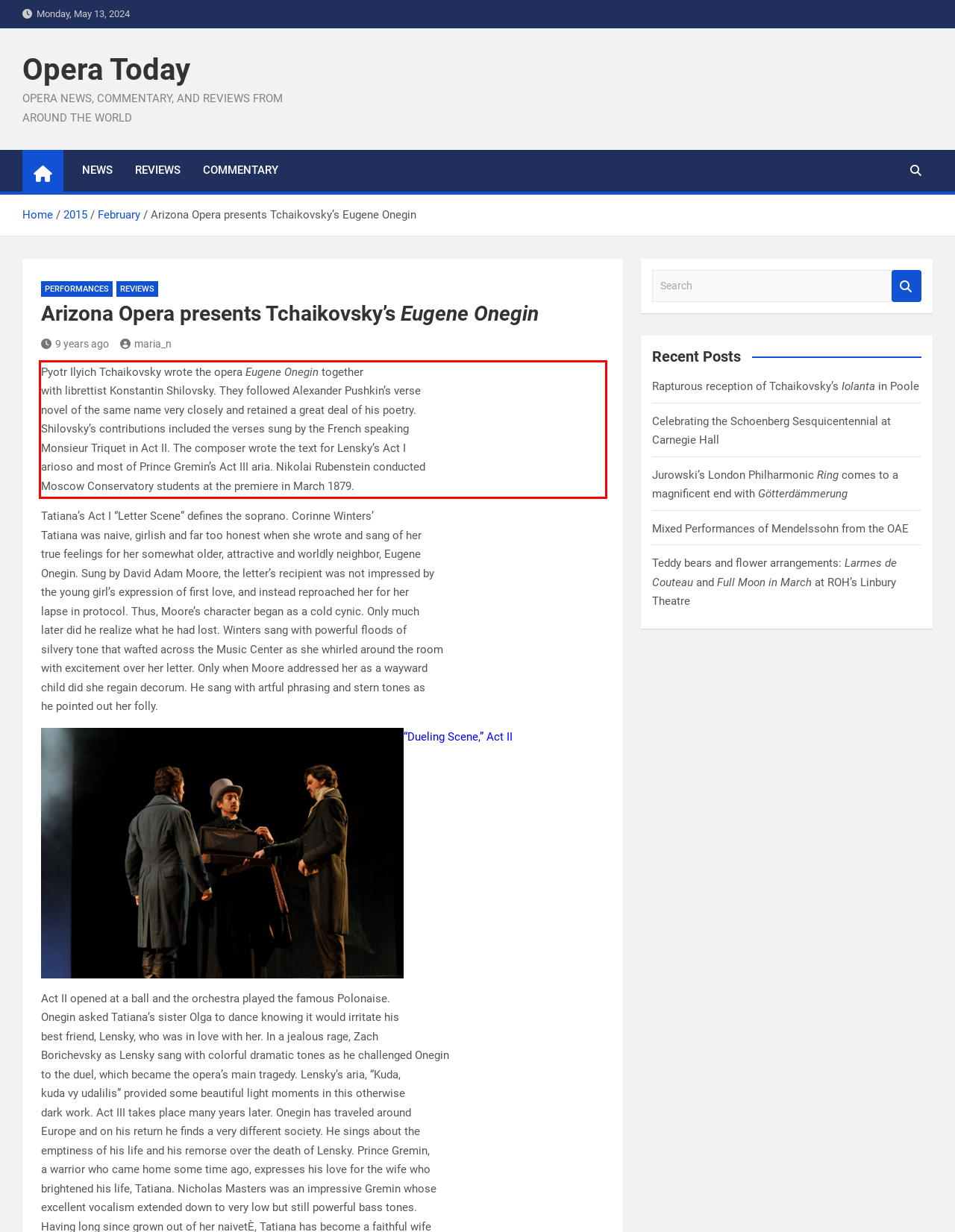View the screenshot of the webpage and identify the UI element surrounded by a red bounding box. Extract the text contained within this red bounding box.

Pyotr Ilyich Tchaikovsky wrote the opera Eugene Onegin together with librettist Konstantin Shilovsky. They followed Alexander Pushkin’s verse novel of the same name very closely and retained a great deal of his poetry. Shilovsky’s contributions included the verses sung by the French speaking Monsieur Triquet in Act II. The composer wrote the text for Lensky’s Act I arioso and most of Prince Gremin’s Act III aria. Nikolai Rubenstein conducted Moscow Conservatory students at the premiere in March 1879.